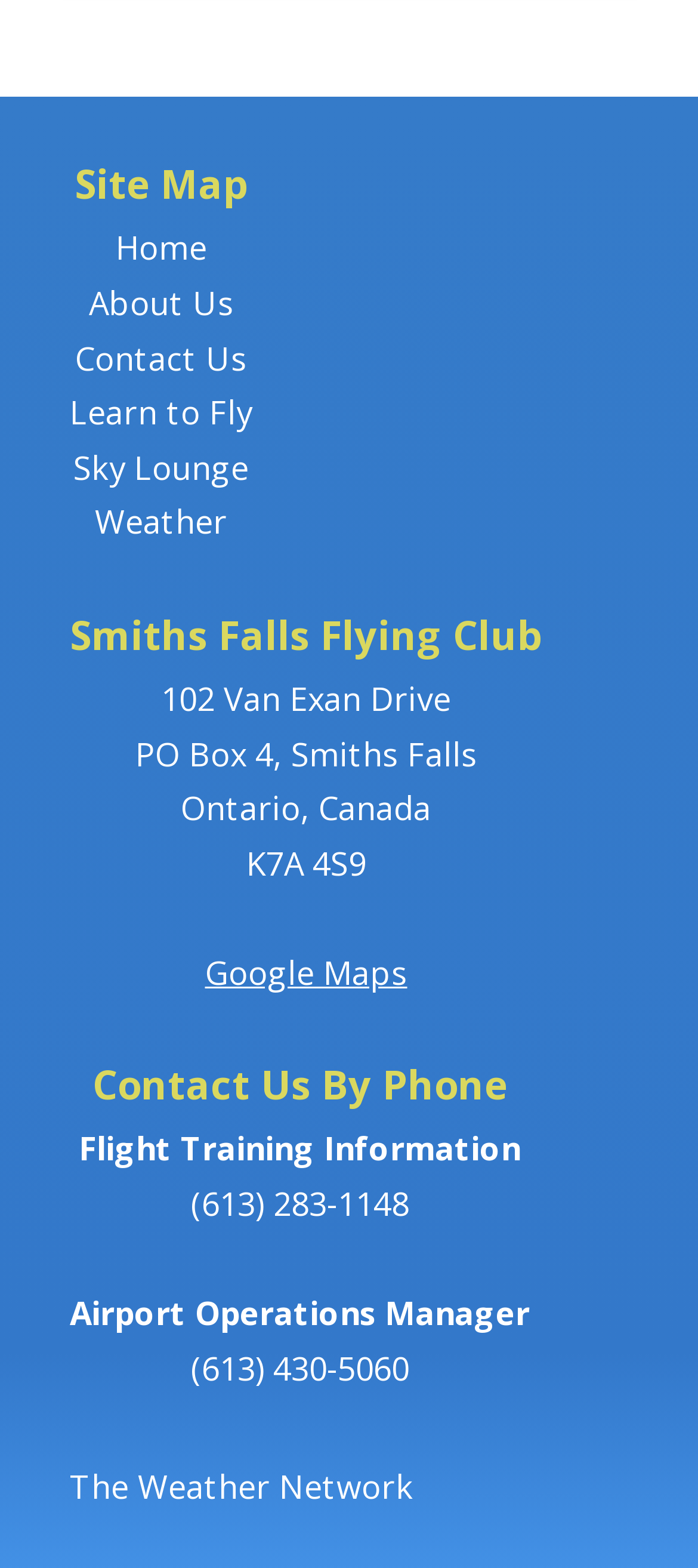Please determine the bounding box coordinates of the element's region to click in order to carry out the following instruction: "go to home page". The coordinates should be four float numbers between 0 and 1, i.e., [left, top, right, bottom].

[0.165, 0.144, 0.296, 0.172]